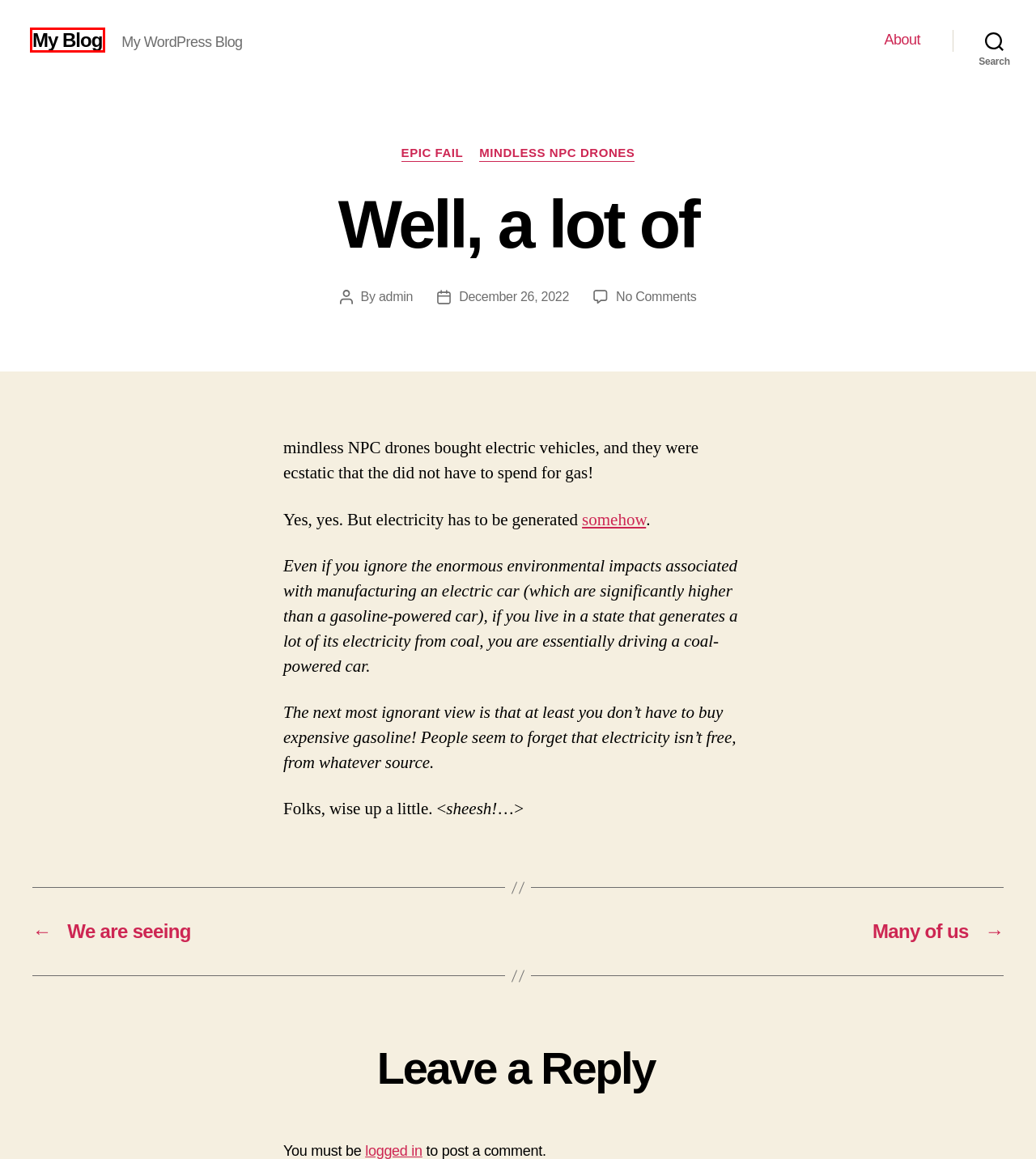Analyze the given webpage screenshot and identify the UI element within the red bounding box. Select the webpage description that best matches what you expect the new webpage to look like after clicking the element. Here are the candidates:
A. Many of us – My Blog
B. Guess What: Electricity Isn’t Free | Power Line
C. We are seeing – My Blog
D. admin – My Blog
E. Epic fail – My Blog
F. My Blog – My WordPress Blog
G. Mindless NPC drones – My Blog
H. About – My Blog

F